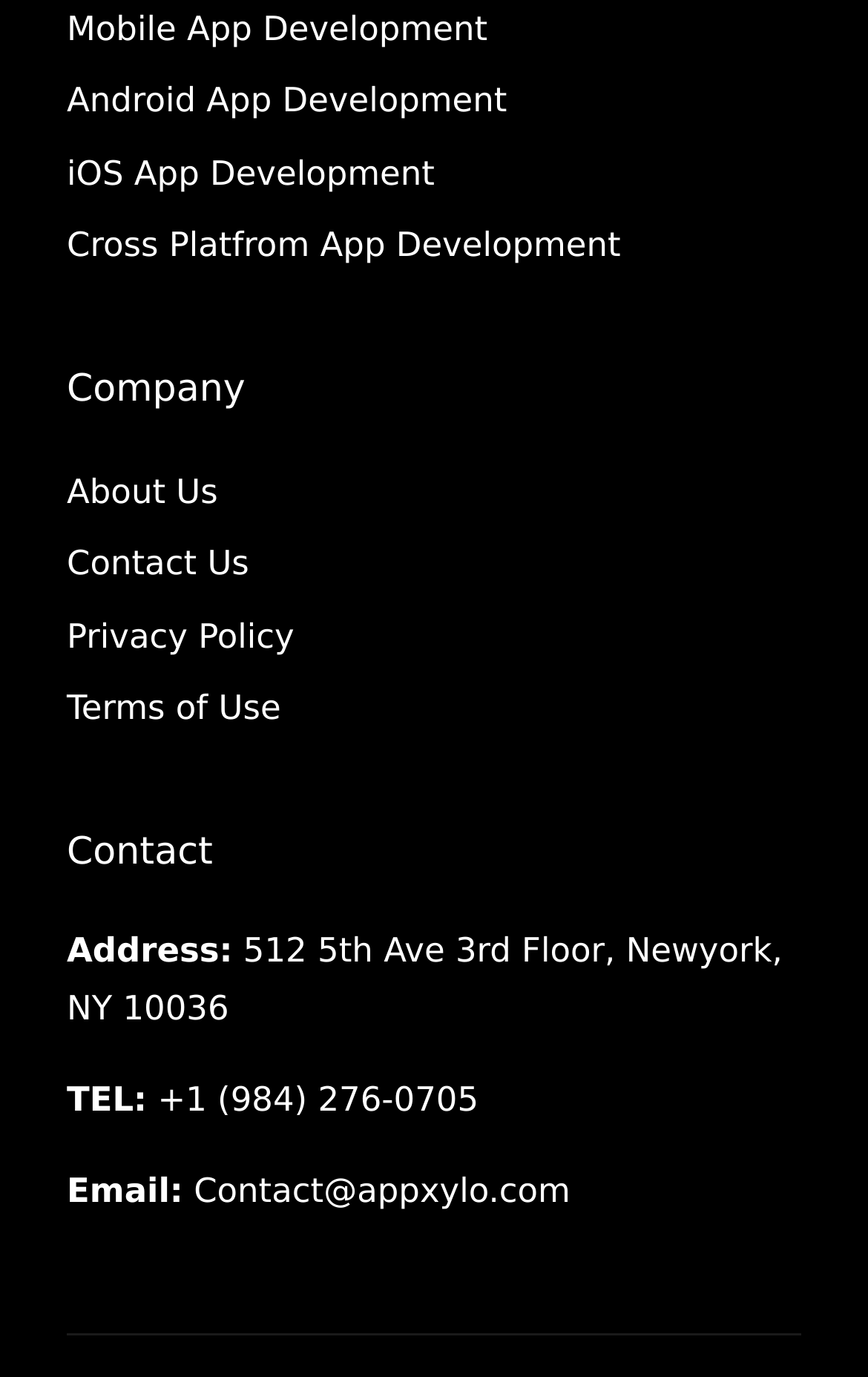Using the given element description, provide the bounding box coordinates (top-left x, top-left y, bottom-right x, bottom-right y) for the corresponding UI element in the screenshot: About Us

[0.077, 0.342, 0.251, 0.371]